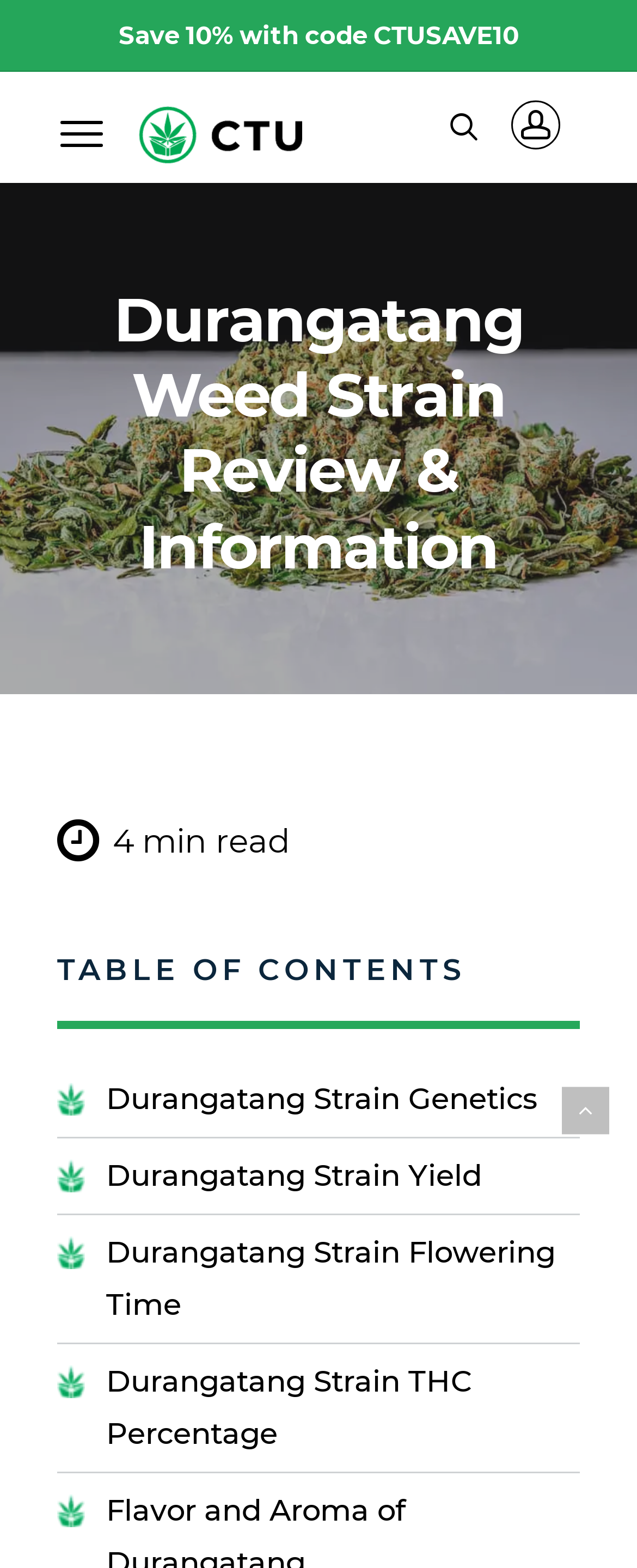Provide a thorough and detailed response to the question by examining the image: 
What is the purpose of the code CTUSAVE10?

I found a link with the text 'Save 10% with code CTUSAVE10', which implies that the code CTUSAVE10 is used to get a 10% discount.